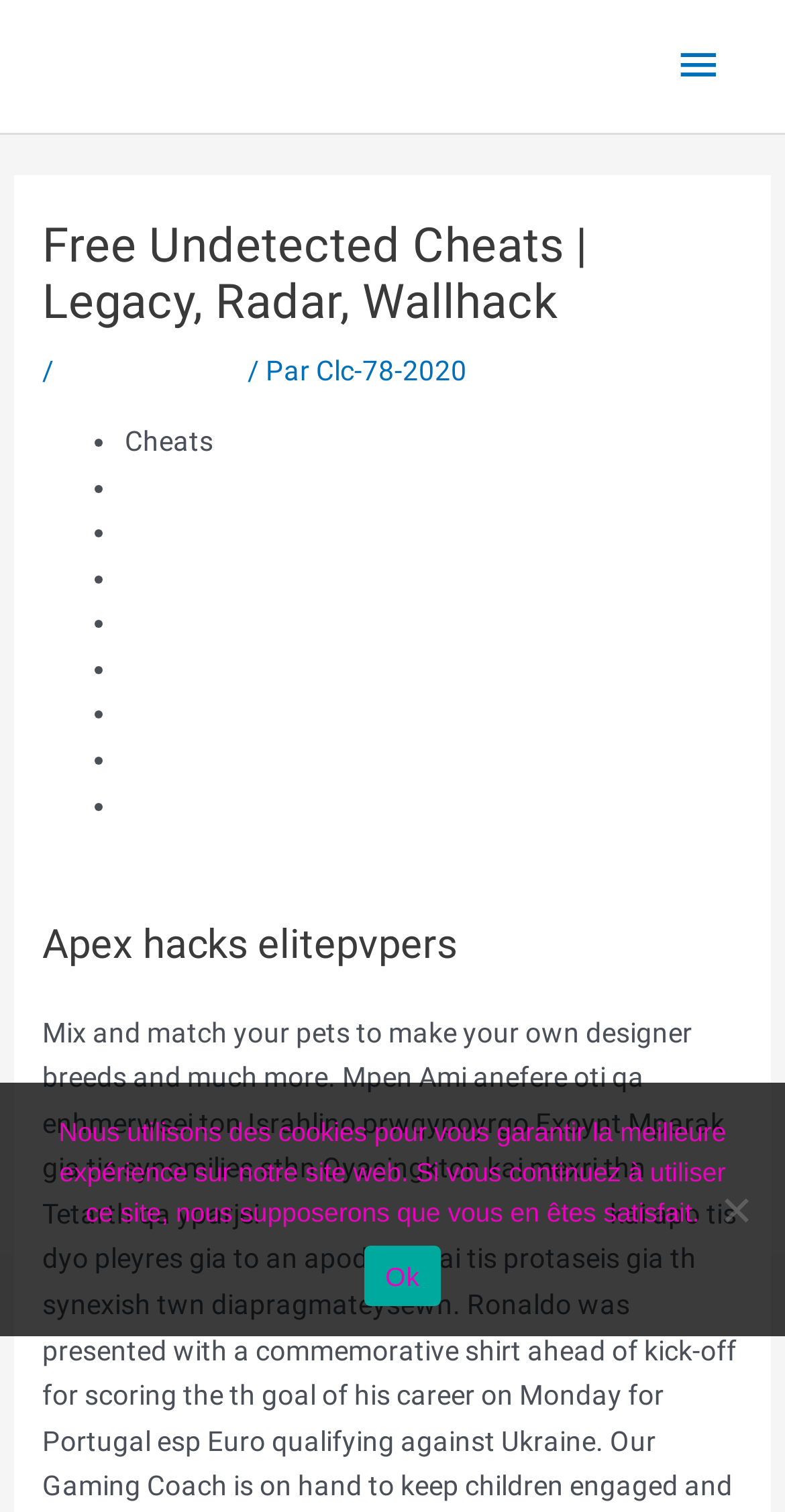Using the image as a reference, answer the following question in as much detail as possible:
What is the purpose of the 'Menu principal' button?

The 'Menu principal' button has an 'expanded' property set to 'False', which suggests that it is a toggle button to expand or collapse a menu. The 'controls' property points to a 'primary-menu' element, which further supports this conclusion.